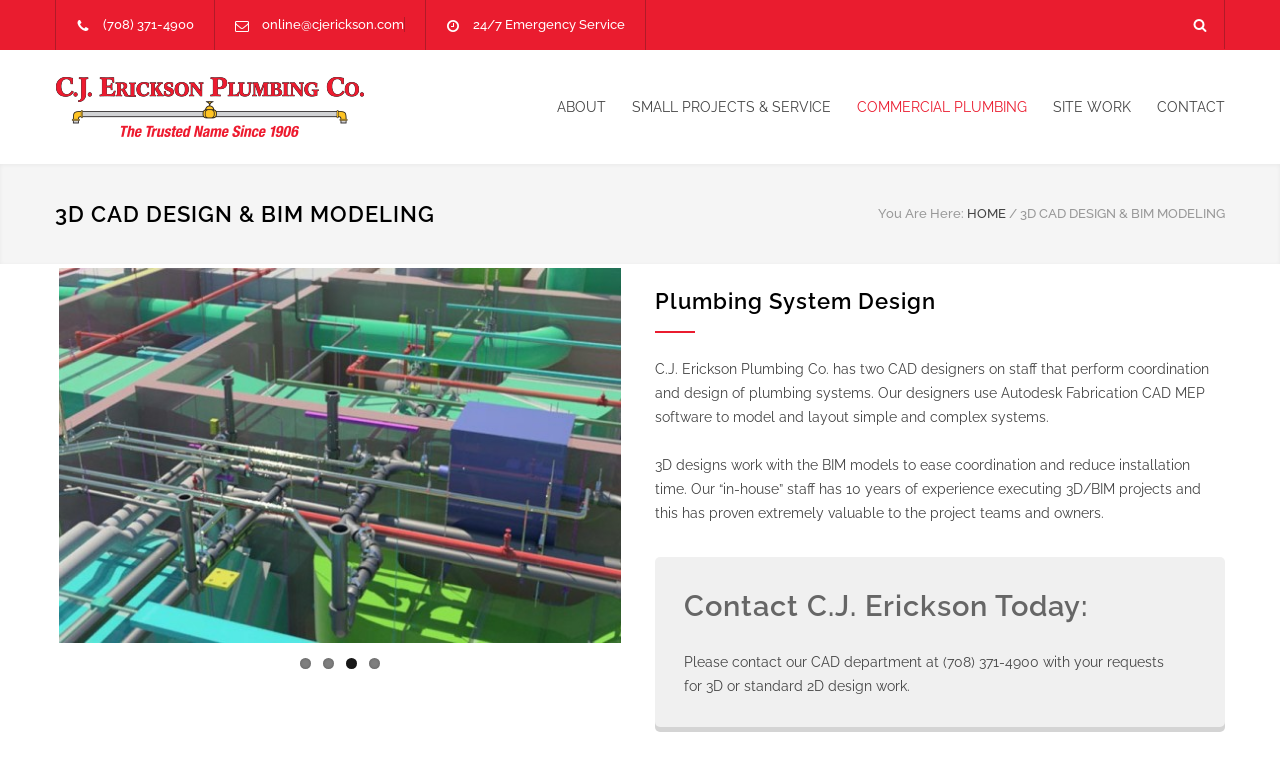What is the purpose of 3D designs in plumbing system design?
Refer to the image and provide a one-word or short phrase answer.

to ease coordination and reduce installation time